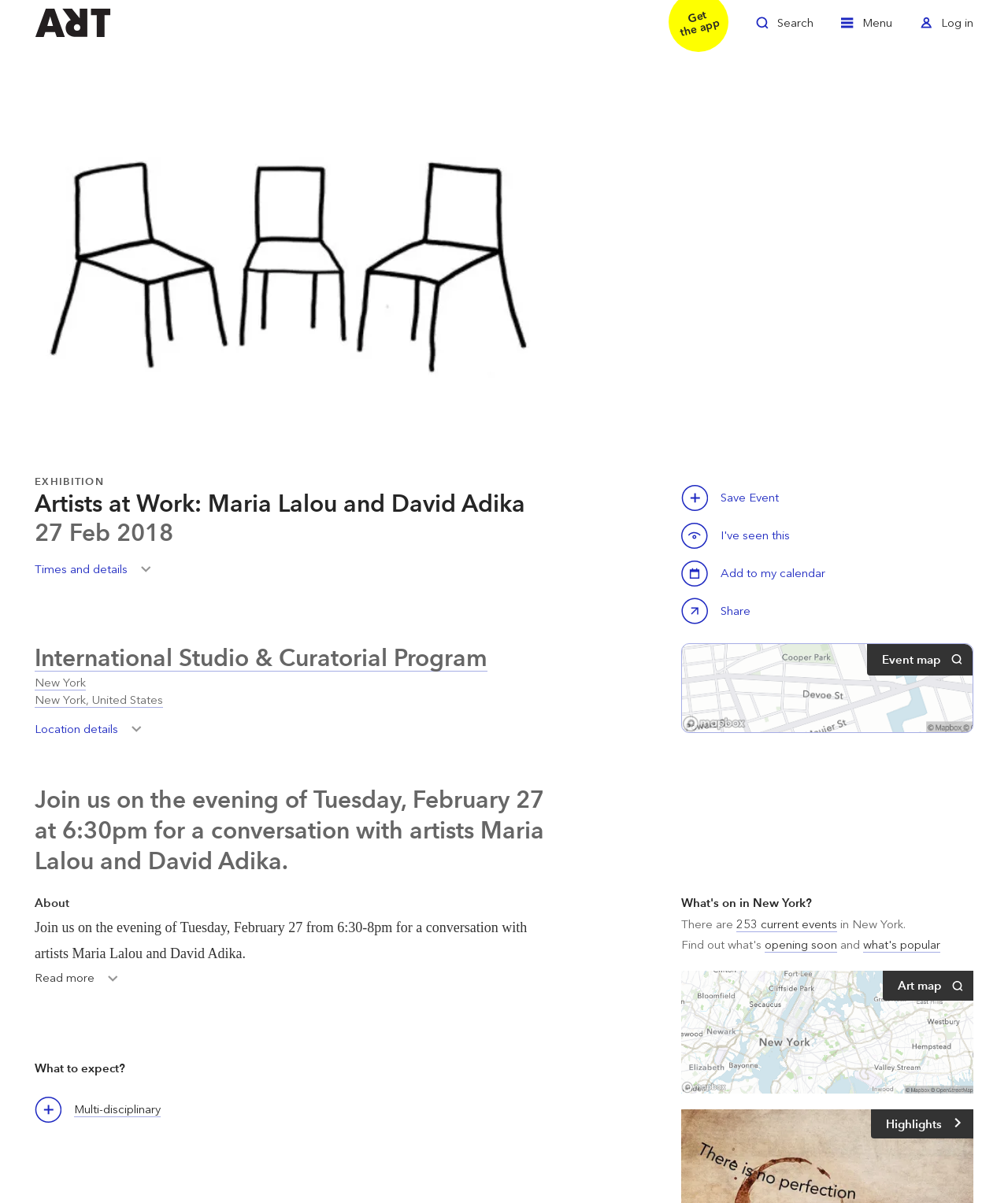Extract the heading text from the webpage.

Artists at Work: Maria Lalou and David Adika